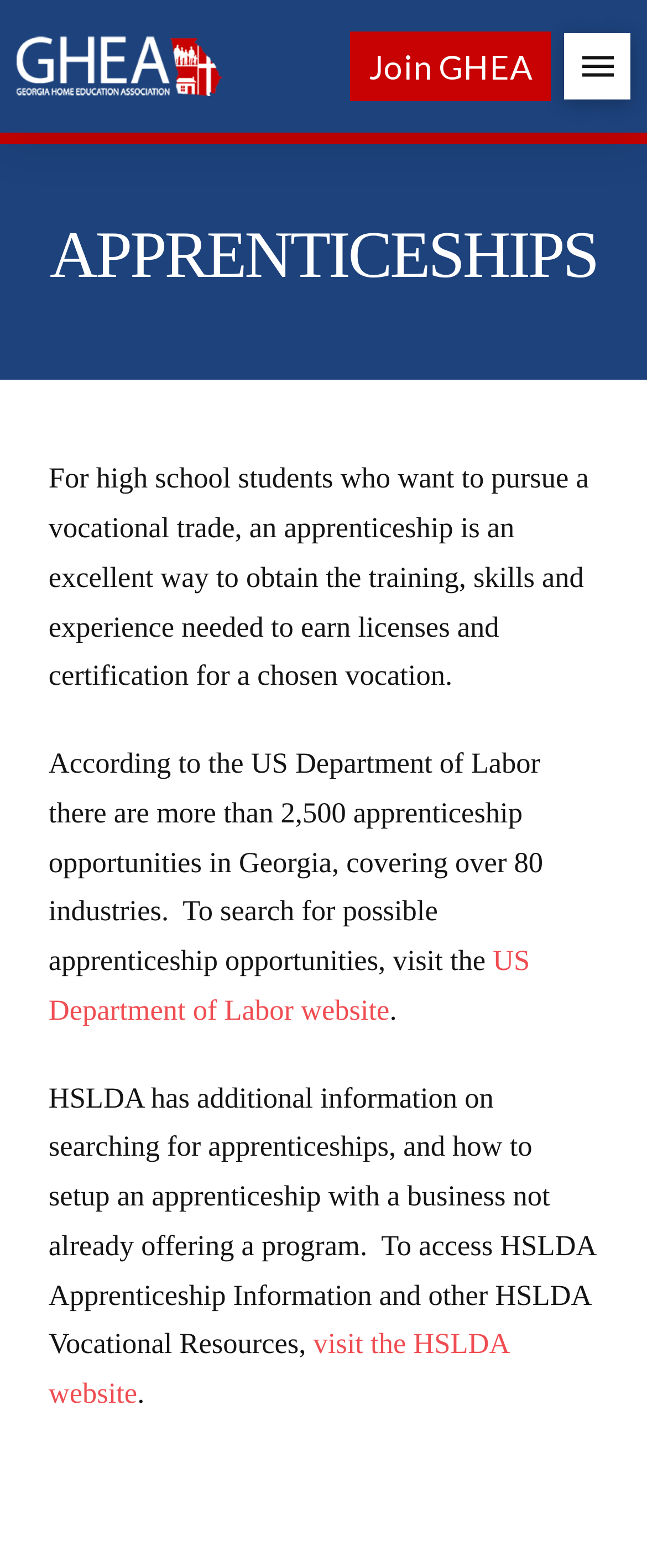Give a one-word or short-phrase answer to the following question: 
What is the purpose of an apprenticeship for high school students?

obtain training, skills, and experience